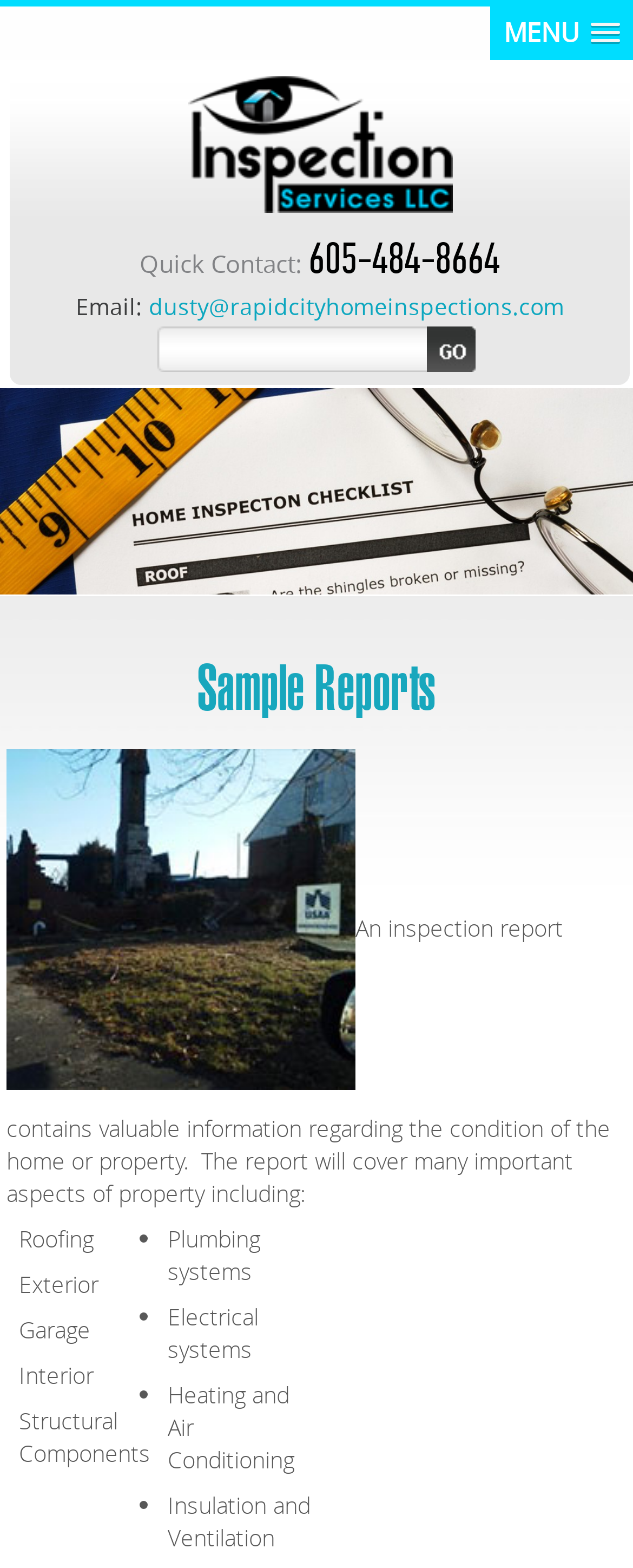Based on the image, please elaborate on the answer to the following question:
What is the first aspect of property covered in the report?

I found the list of aspects of property covered in the report by looking at the section below the 'Sample Reports' heading, and the first item in the list is 'Roofing'.